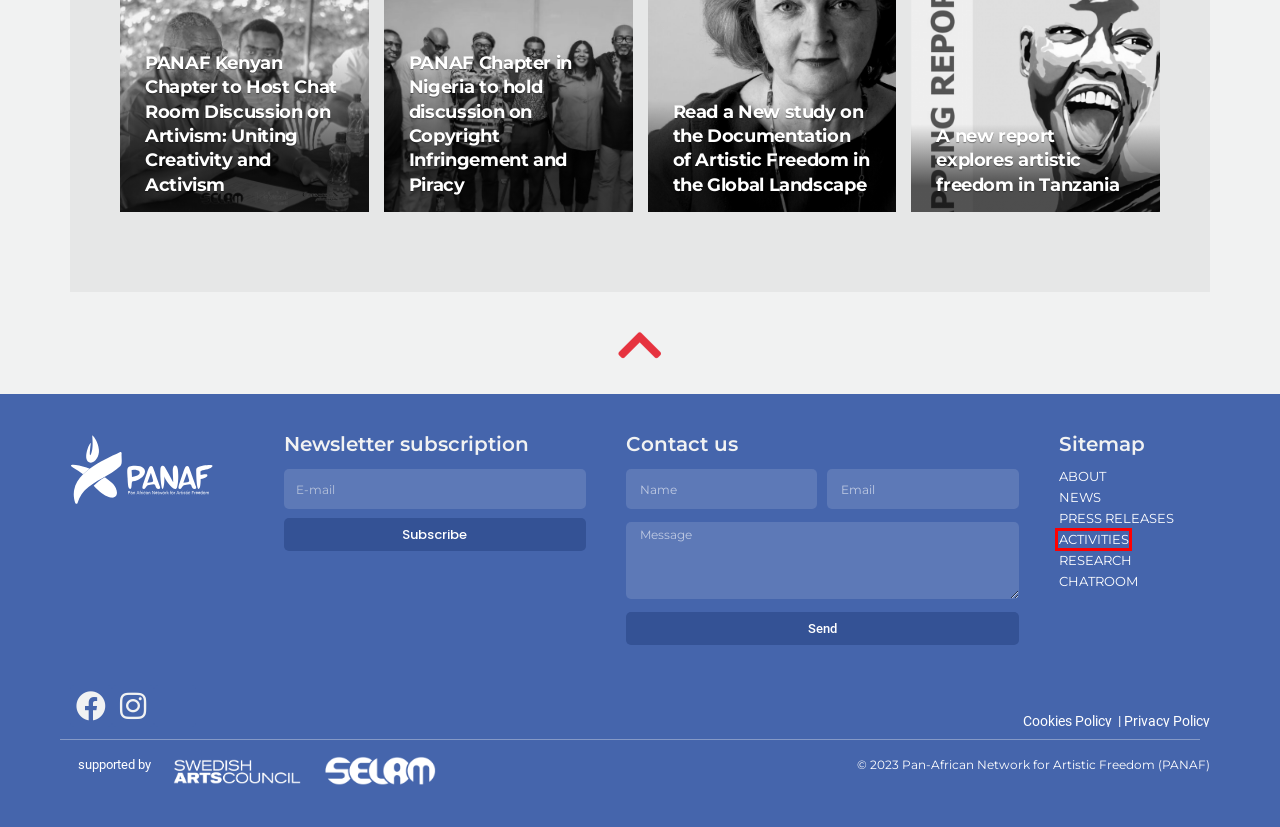Given a screenshot of a webpage featuring a red bounding box, identify the best matching webpage description for the new page after the element within the red box is clicked. Here are the options:
A. Research Archives - Panaf
B. Chatroom Archives - Panaf
C. News Archives - Panaf
D. Privacy-Policy - Panaf
E. PANAF Chapter in Nigeria to hold discussion on Copyright Infringement and Piracy - Panaf
F. Activities Archives - Panaf
G. Press Releases Archives - Panaf
H. Cookies Policy - Panaf

F